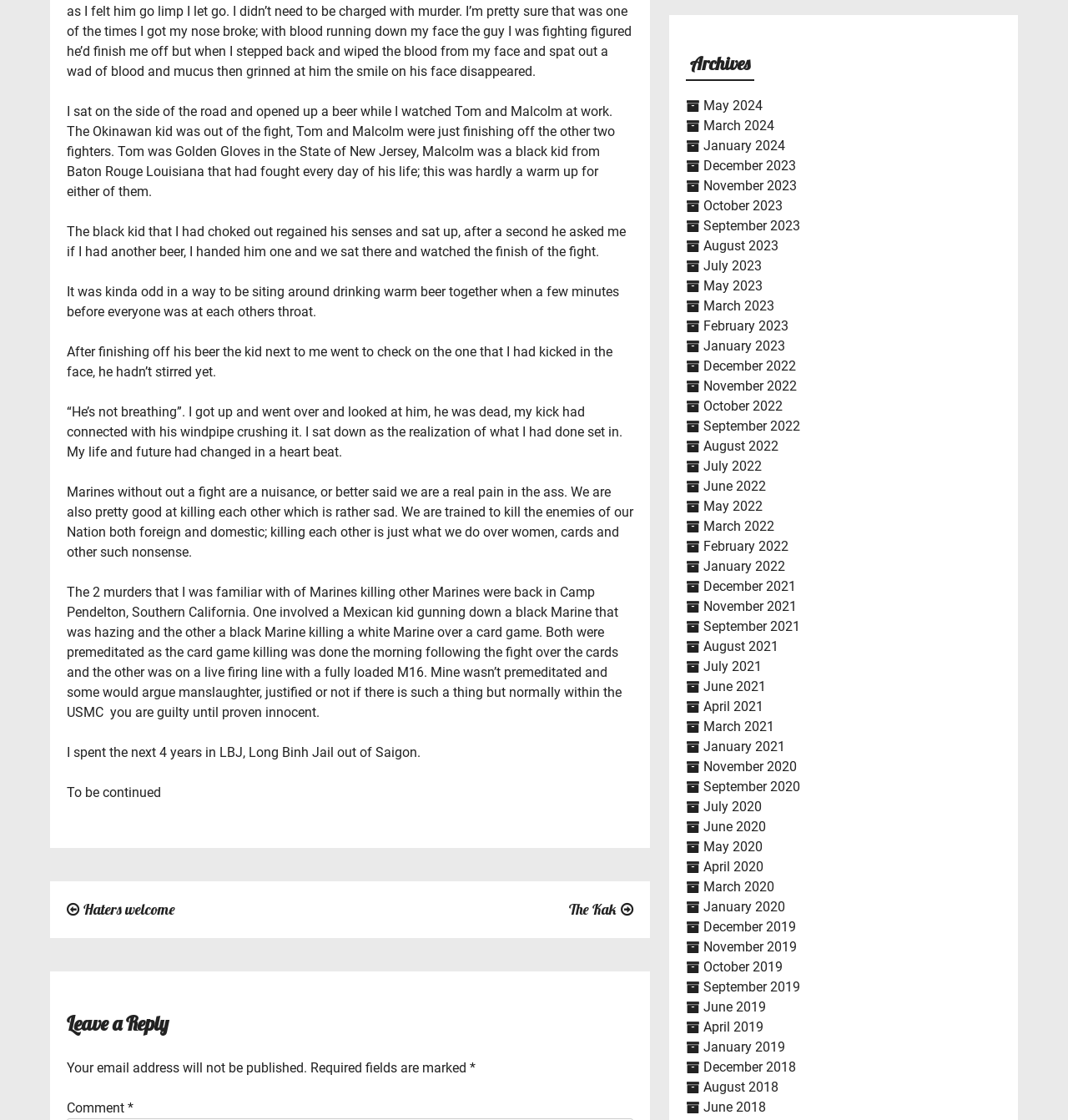Locate the bounding box coordinates of the element to click to perform the following action: 'Click on 'Haters welcome''. The coordinates should be given as four float values between 0 and 1, in the form of [left, top, right, bottom].

[0.062, 0.803, 0.164, 0.82]